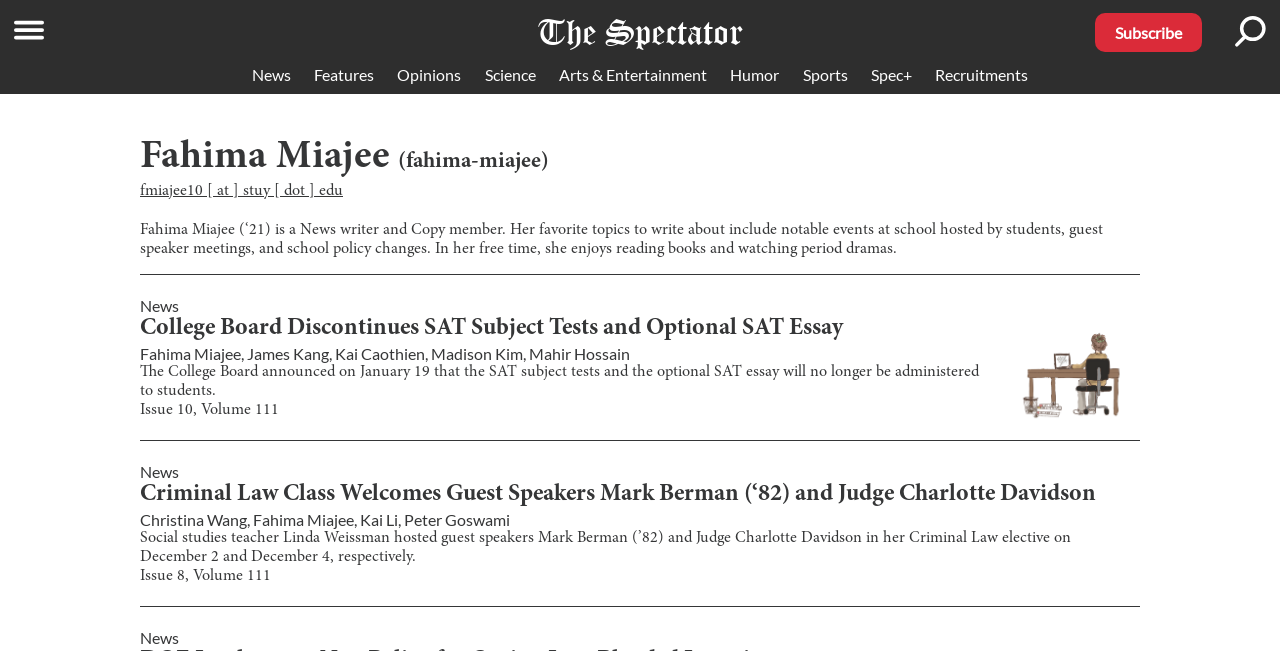Find the bounding box coordinates of the area that needs to be clicked in order to achieve the following instruction: "browse Tech articles". The coordinates should be specified as four float numbers between 0 and 1, i.e., [left, top, right, bottom].

None